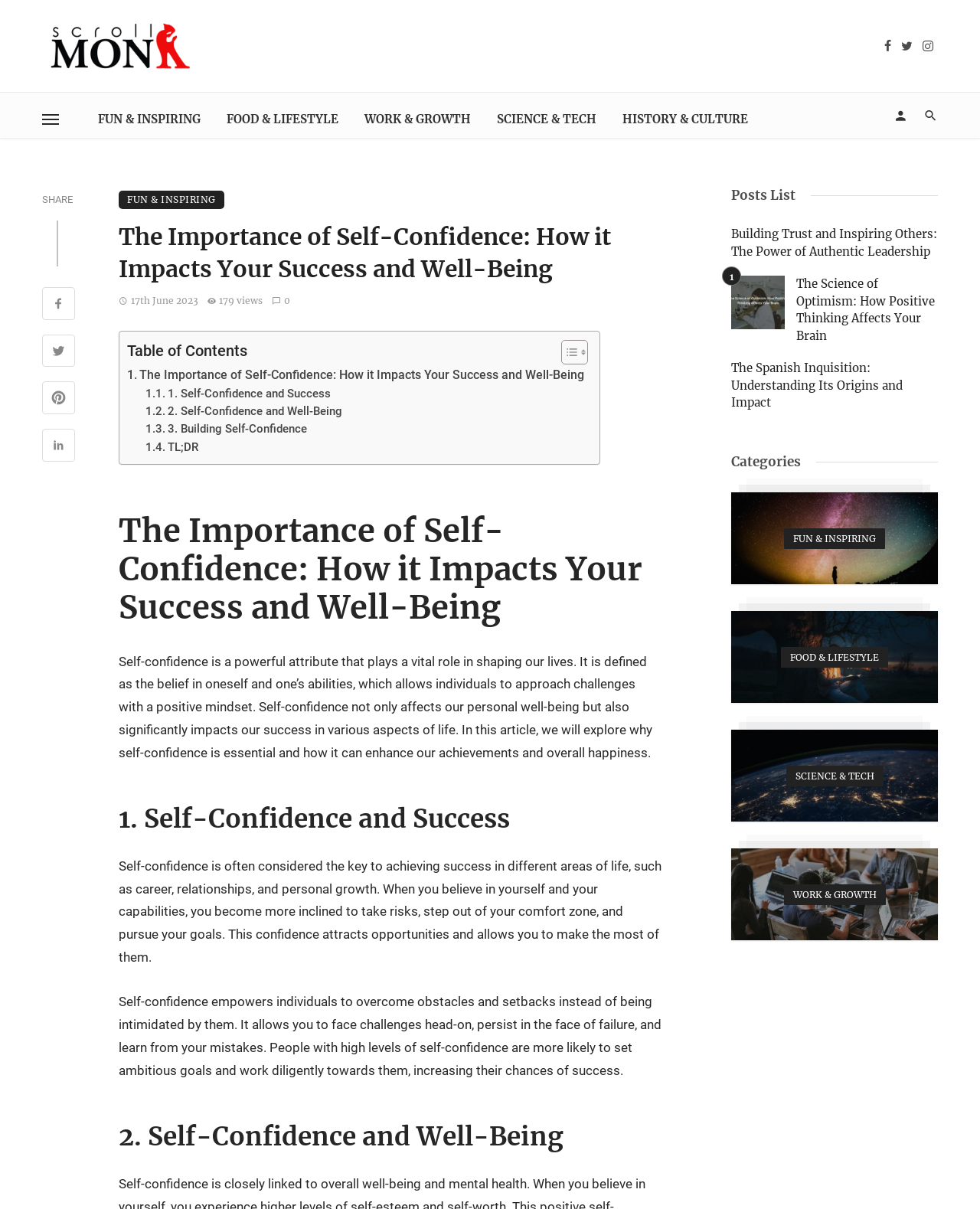Please determine the main heading text of this webpage.

The Importance of Self-Confidence: How it Impacts Your Success and Well-Being